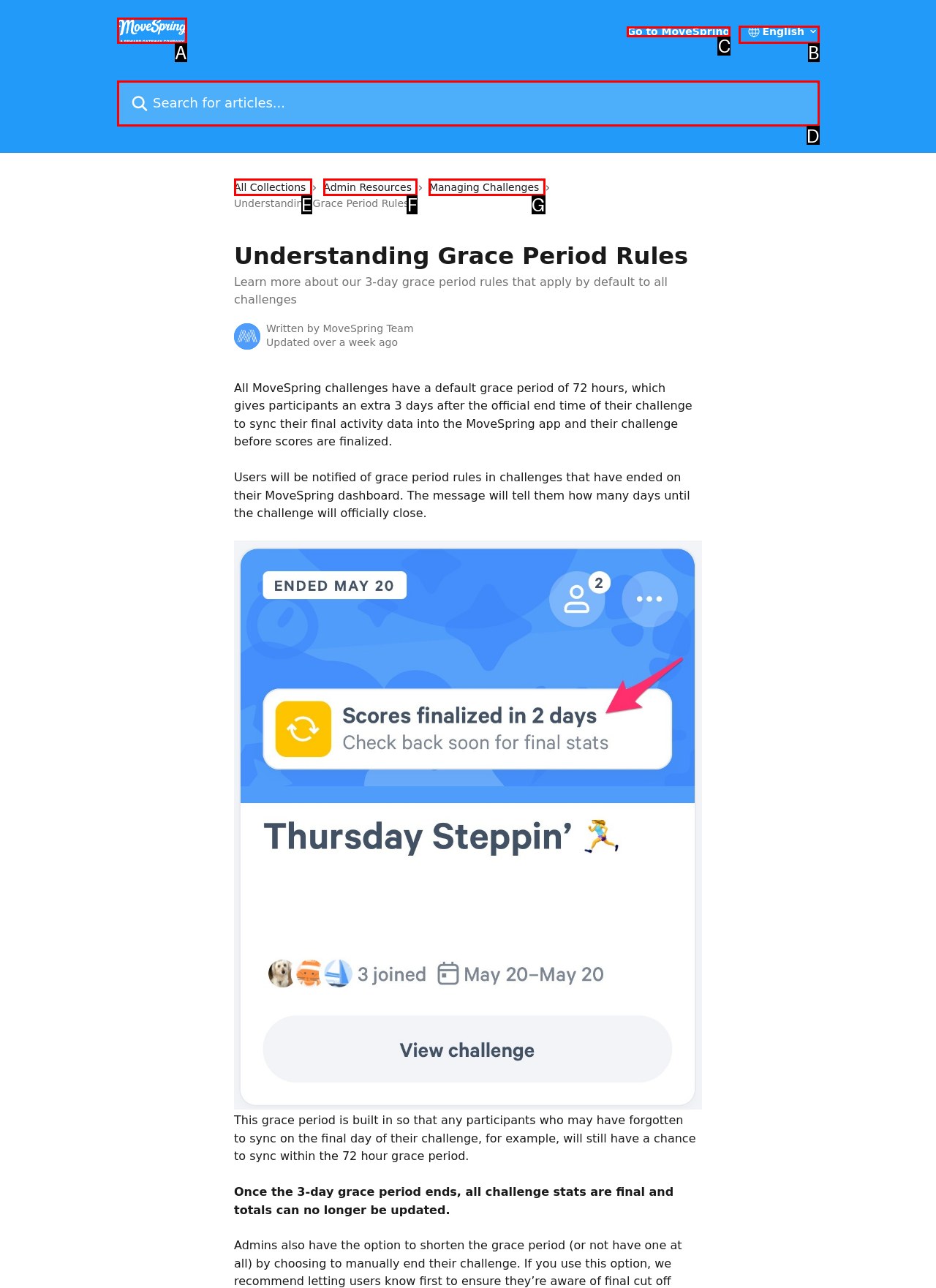Select the HTML element that corresponds to the description: name="q" placeholder="Search for articles..."
Reply with the letter of the correct option from the given choices.

D